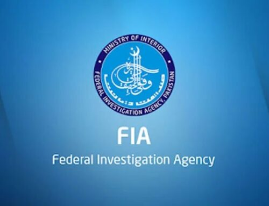What is the dominant color of the background?
Based on the visual, give a brief answer using one word or a short phrase.

Blue